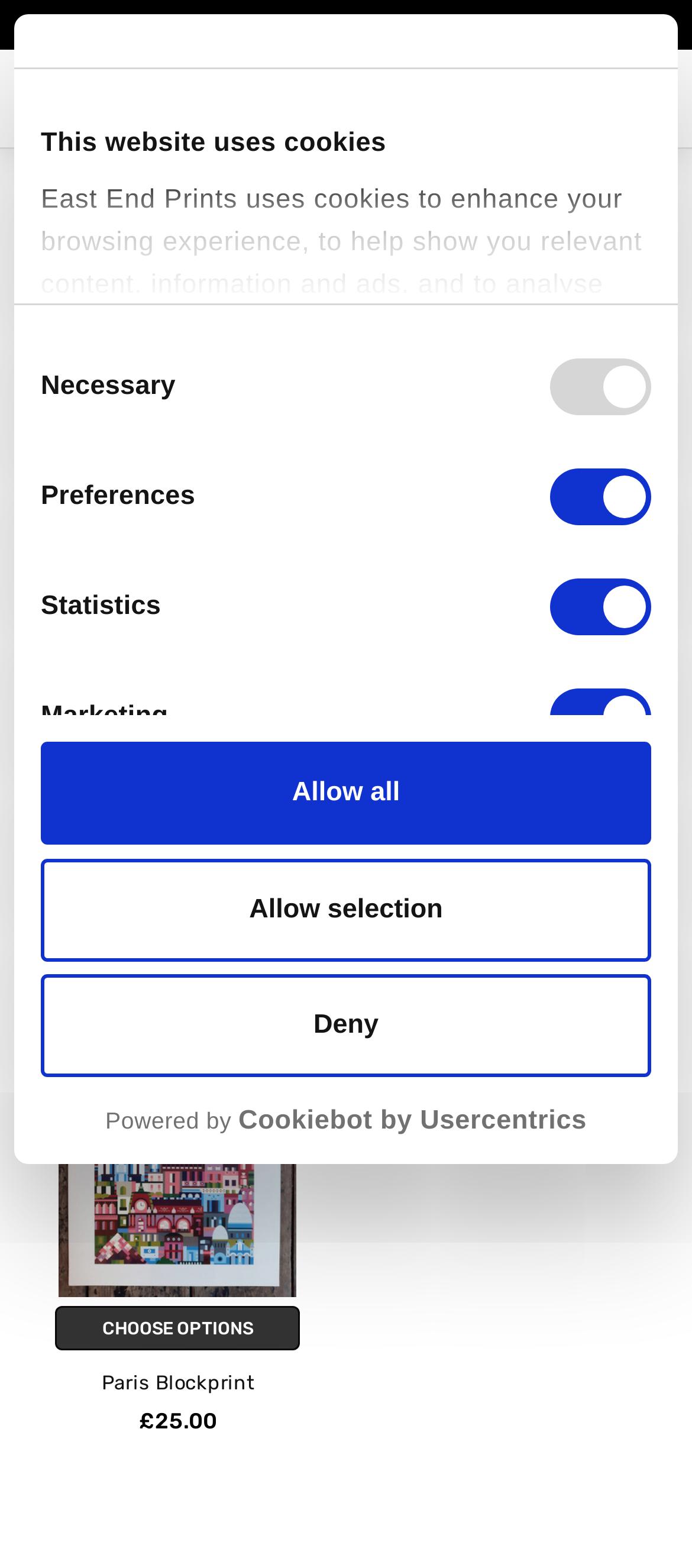Offer an extensive depiction of the webpage and its key elements.

The webpage is about Sylvia Moritz, an artist, and her art prints available on East End Prints London. At the top, there is a dialog box about cookies, which takes up most of the top section of the page. Below the dialog box, there is a header section with links to the website's logo, East End Prints Ltd, and a toggle menu.

On the left side of the page, there is a navigation menu with links to Home, Artists, Artists: S - Z, and Sylvia Moritz. The main content of the page is dedicated to showcasing Sylvia Moritz's art, with a large image of her at the top. Below her image, there is a section with a heading "Sylvia Moritz" and a link to sort the art prints by various criteria.

The main content area is filled with art prints, each with an image, a caption, and a link to choose options. The art prints are arranged in a grid-like structure, with multiple rows and columns. Each art print has a heading with the title of the print, and a static text showing the price, which is £25.00 for all the prints shown on this page.

At the bottom of the page, there is a section with a static text "Free UK Delivery On Orders Over £100" and a link to East End Prints Ltd.